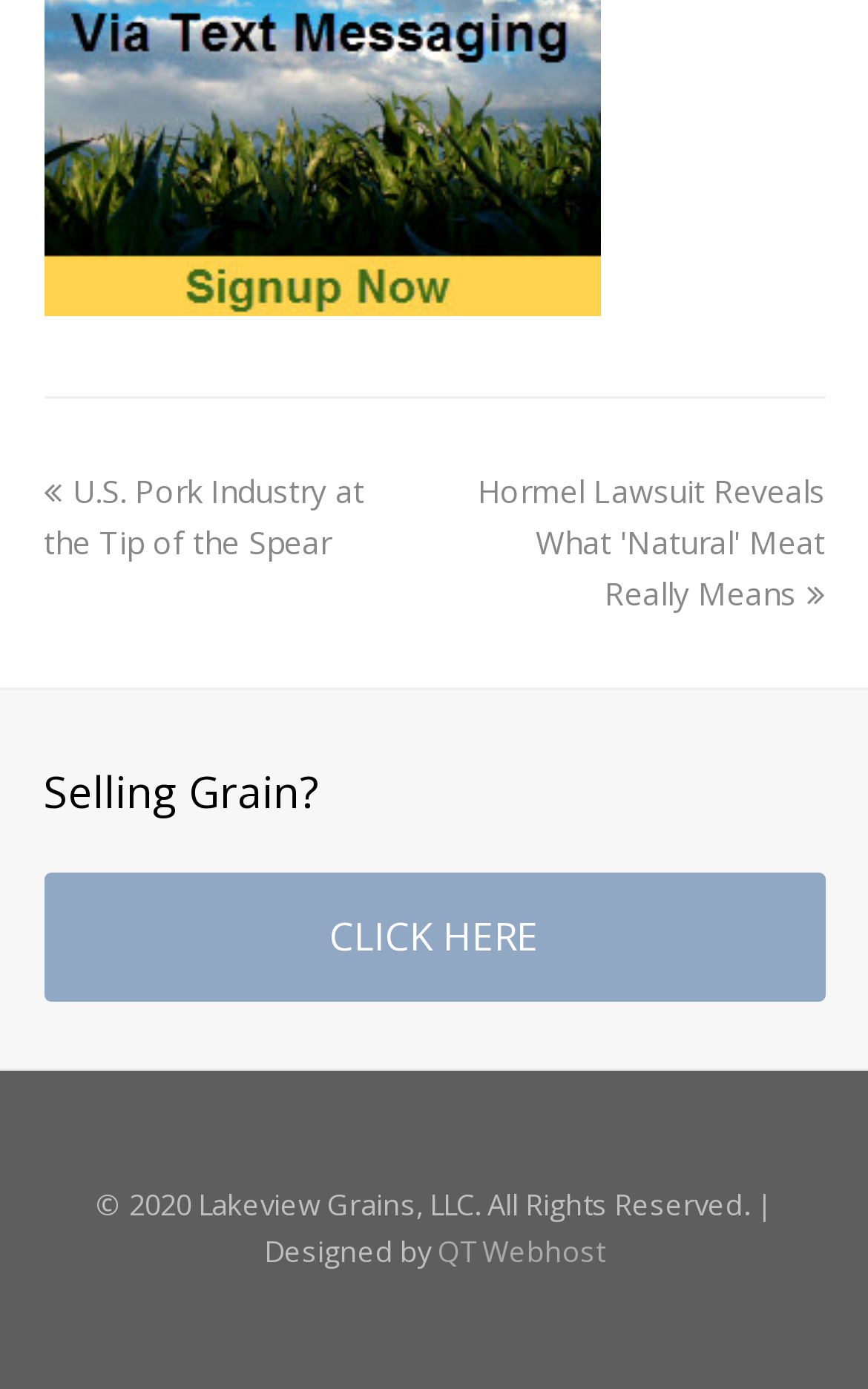Respond with a single word or phrase to the following question:
What is the industry mentioned in the first link?

U.S. Pork Industry